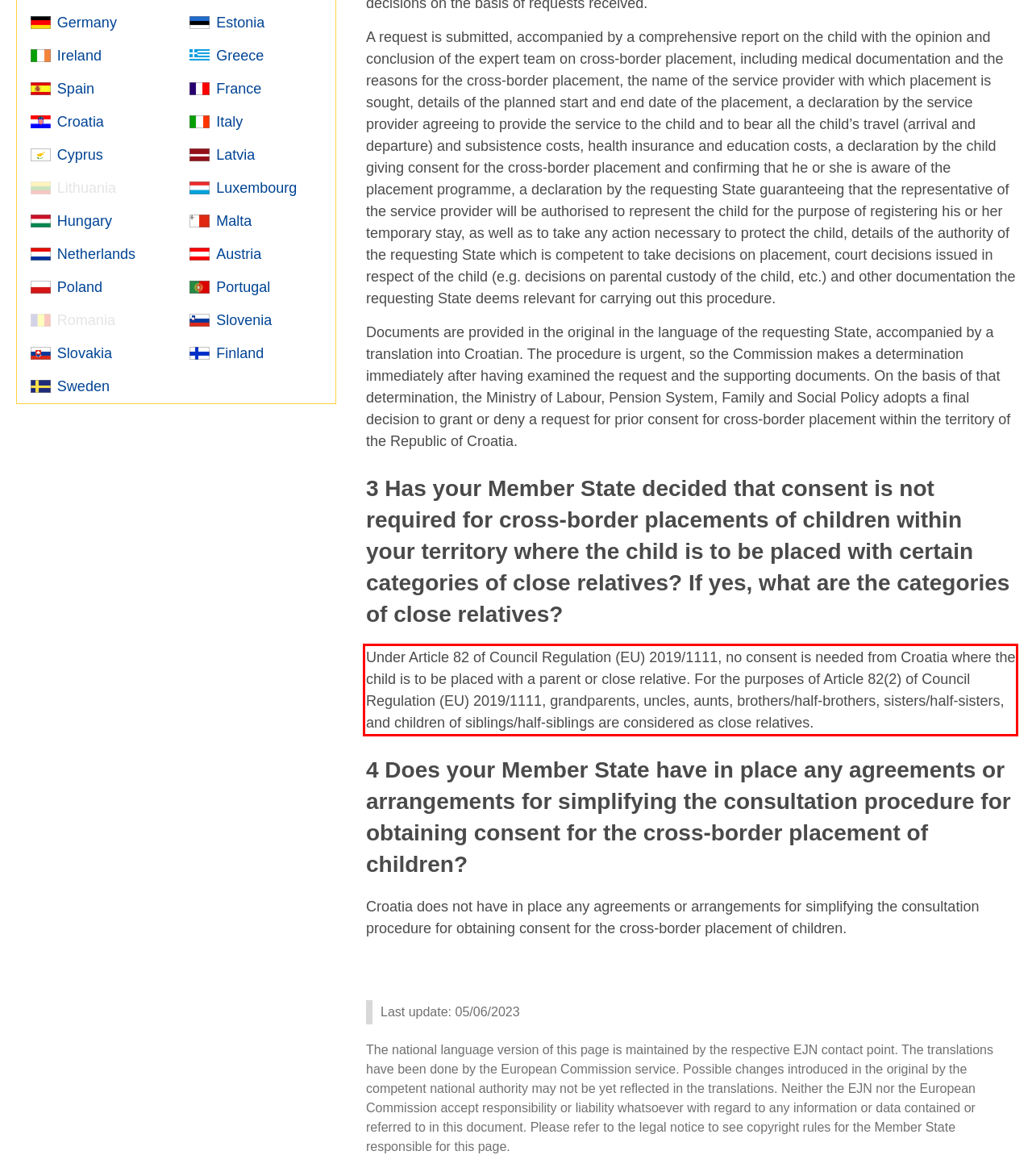Given a screenshot of a webpage with a red bounding box, please identify and retrieve the text inside the red rectangle.

Under Article 82 of Council Regulation (EU) 2019/1111, no consent is needed from Croatia where the child is to be placed with a parent or close relative. For the purposes of Article 82(2) of Council Regulation (EU) 2019/1111, grandparents, uncles, aunts, brothers/half-brothers, sisters/half-sisters, and children of siblings/half-siblings are considered as close relatives.